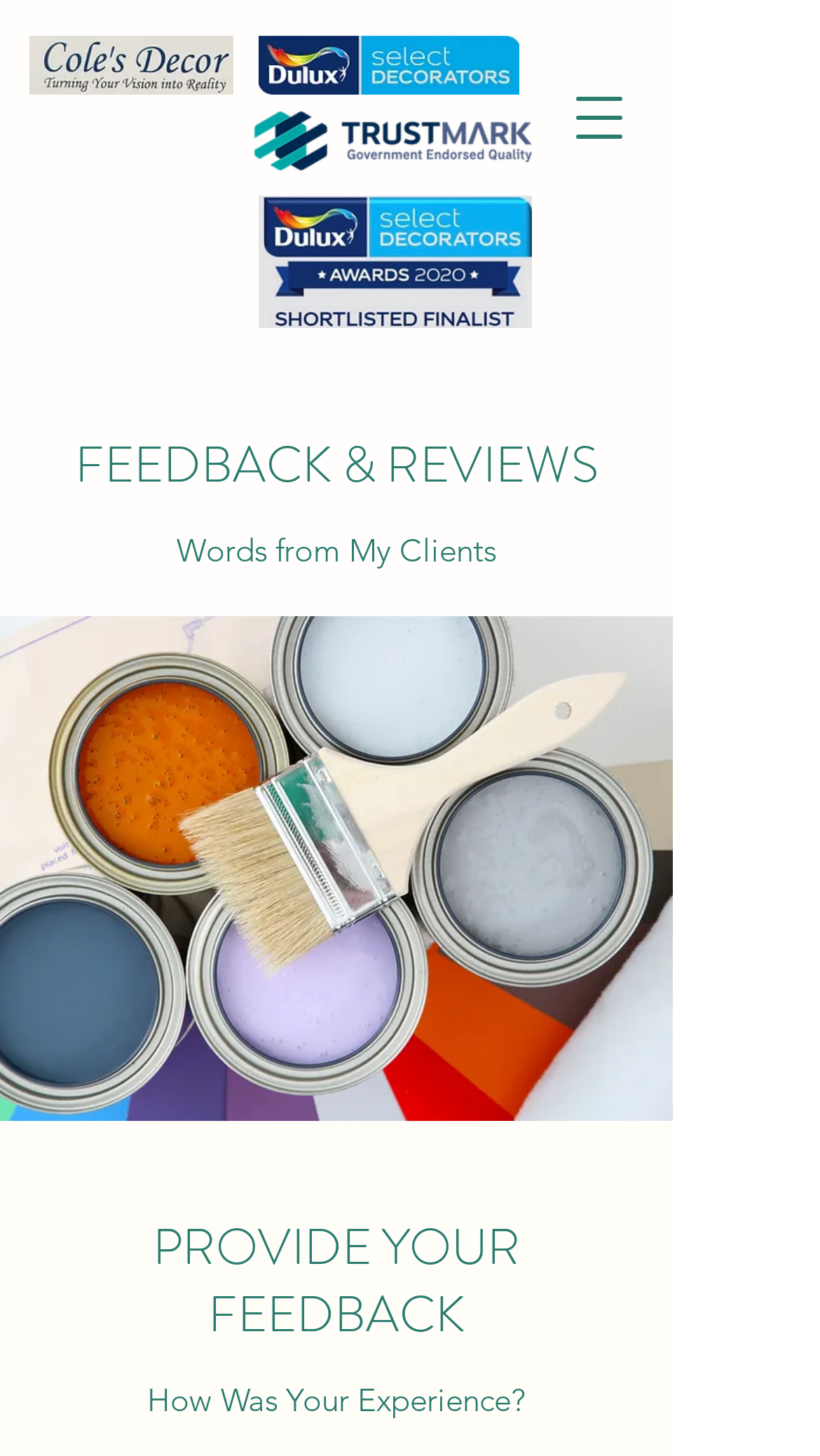Please respond to the question with a concise word or phrase:
What is the image below the 'PROVIDE YOUR FEEDBACK' heading?

Paint Buckets